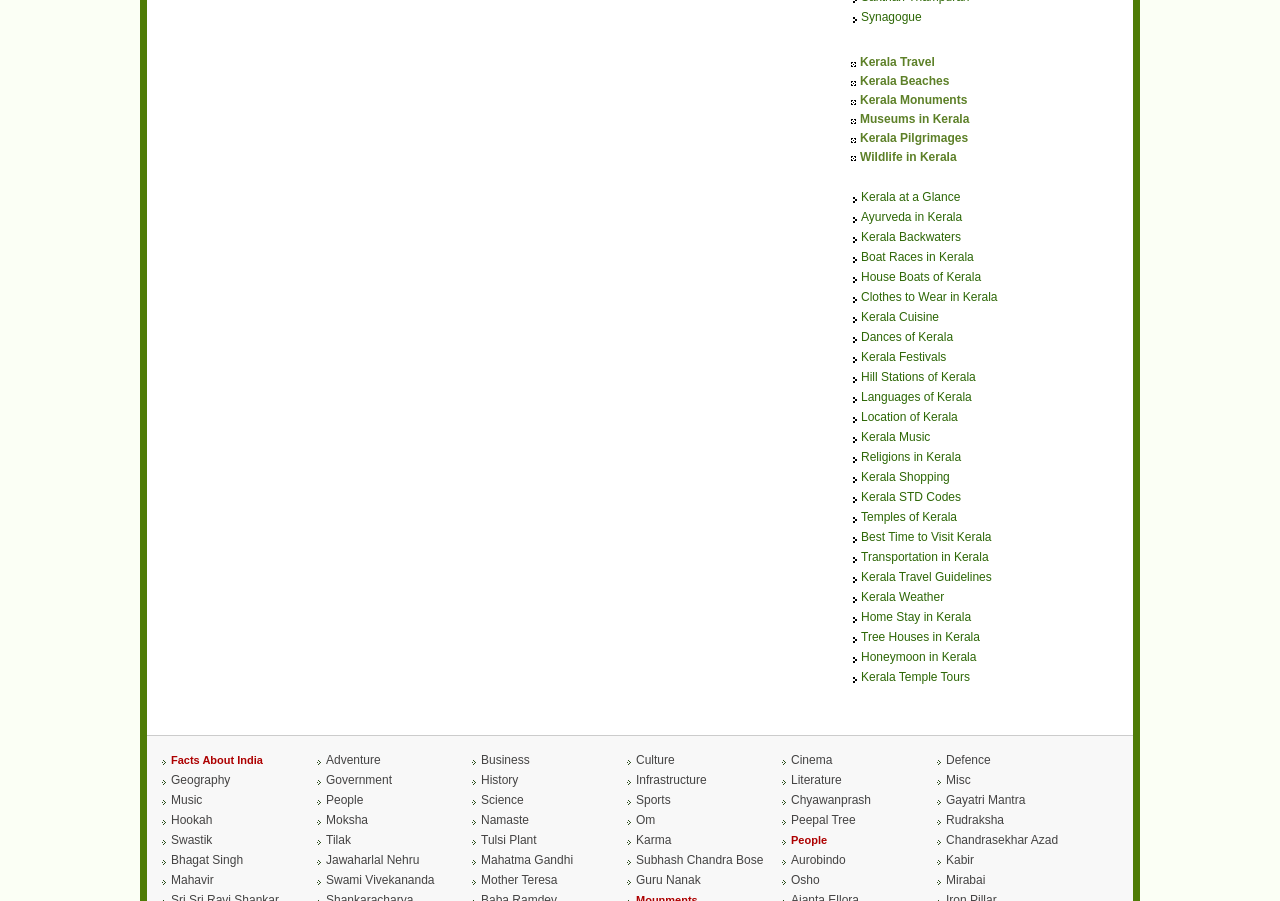Pinpoint the bounding box coordinates of the element you need to click to execute the following instruction: "Click on Synagogue". The bounding box should be represented by four float numbers between 0 and 1, in the format [left, top, right, bottom].

[0.673, 0.012, 0.72, 0.027]